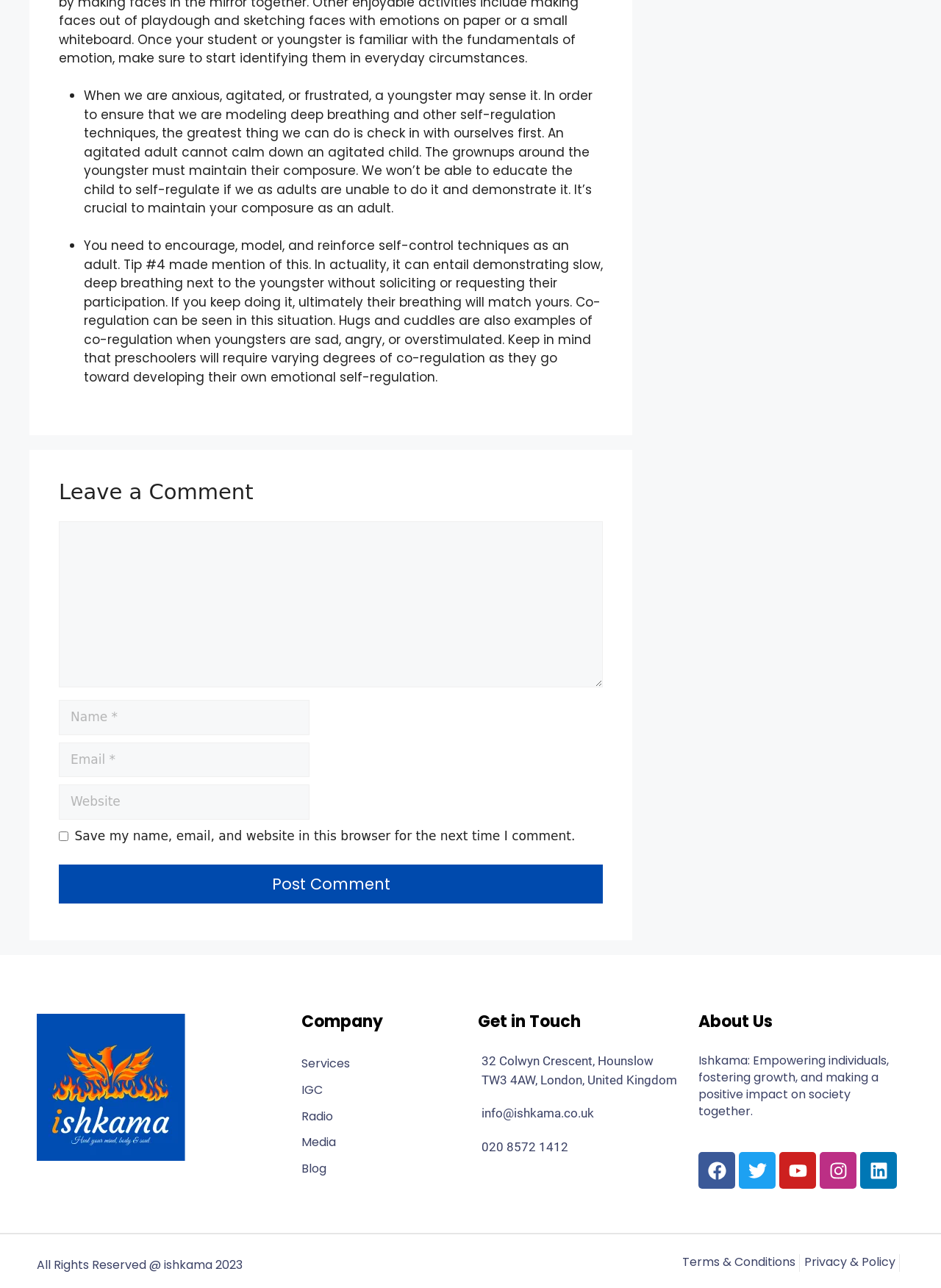What is the name of the company?
Please provide a single word or phrase in response based on the screenshot.

Ishkama